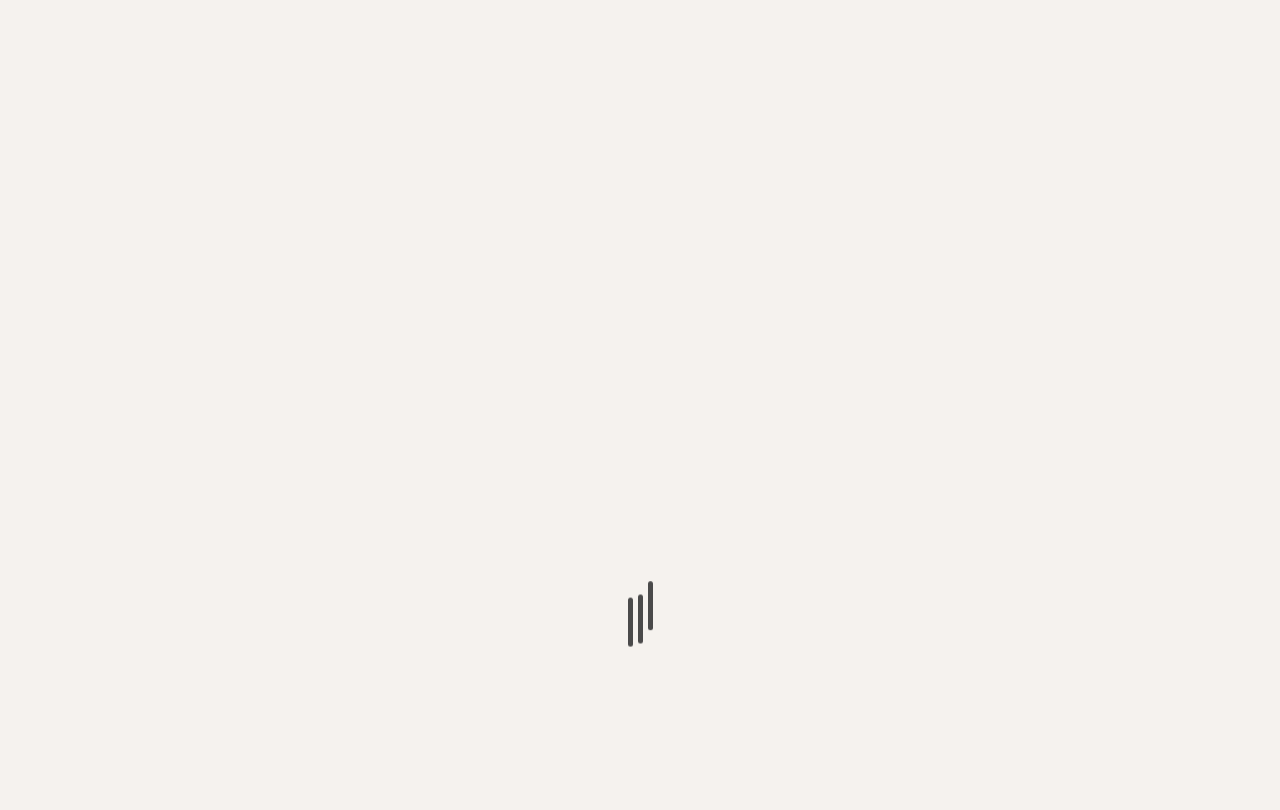Please determine the headline of the webpage and provide its content.

Flexible first Indexing – Things You Should Know